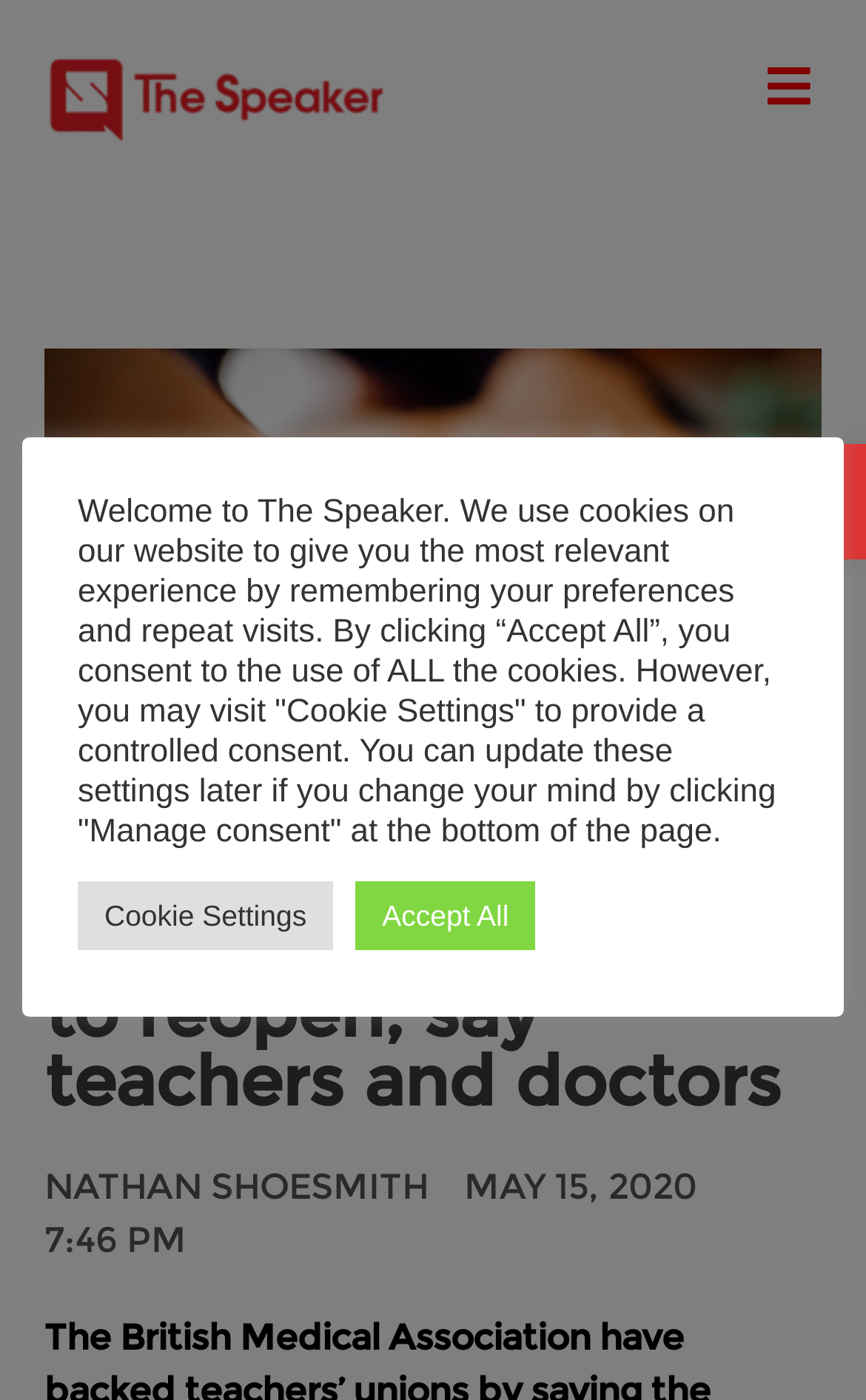What is the time of publication? Using the information from the screenshot, answer with a single word or phrase.

7:46 PM